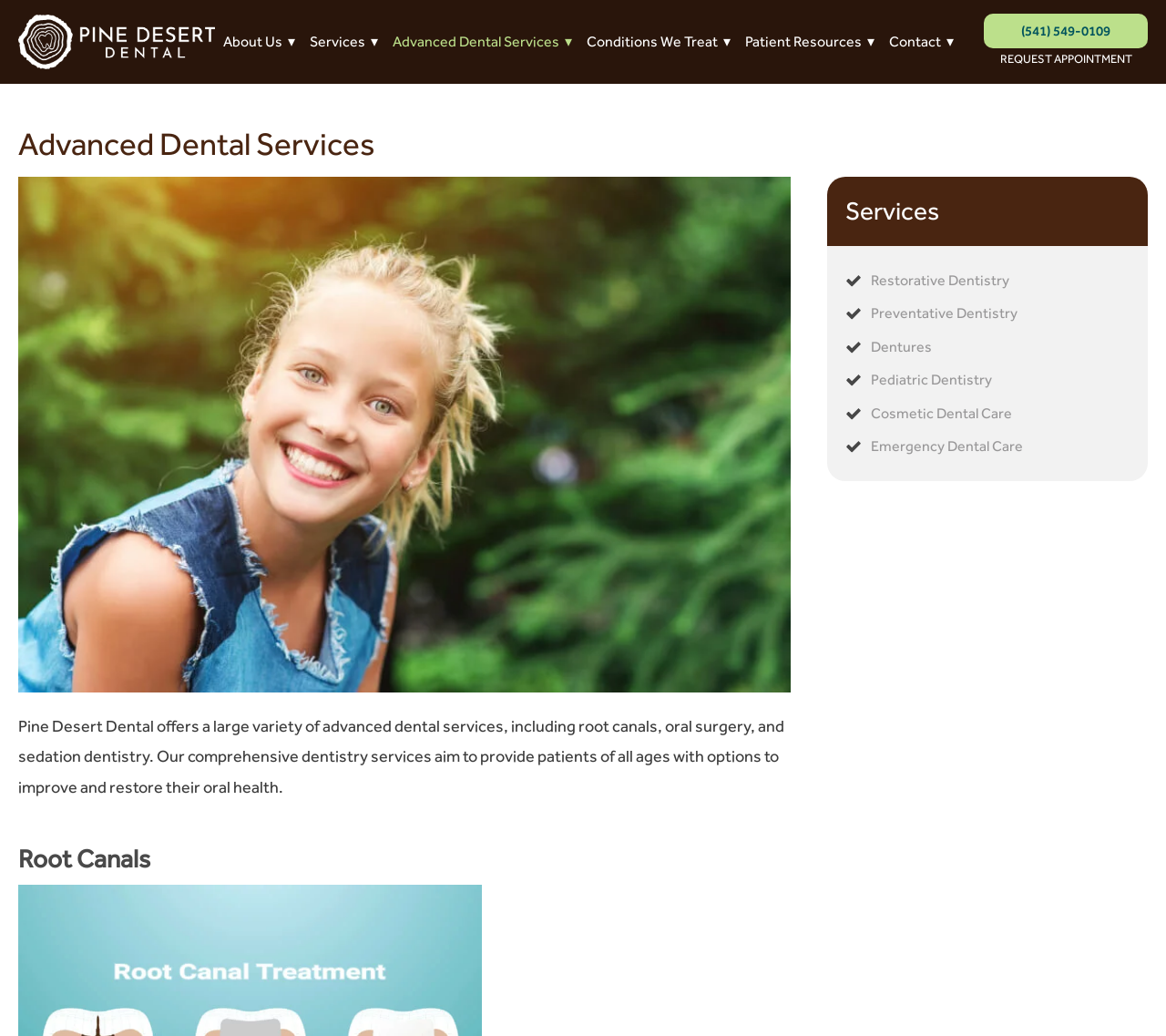Analyze the image and give a detailed response to the question:
What is the name of the dental clinic?

I found the name of the dental clinic by looking at the top-left corner of the webpage, where it is displayed as the main title.